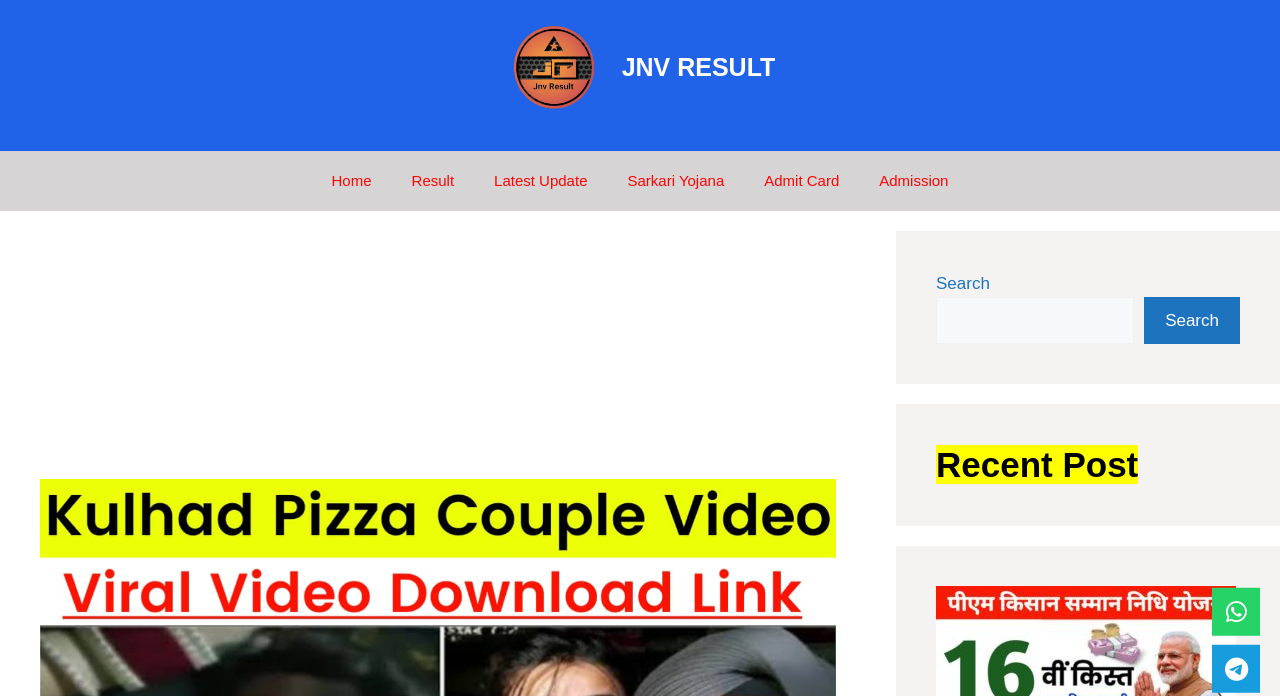What is the first link in the navigation menu?
Please use the visual content to give a single word or phrase answer.

Home